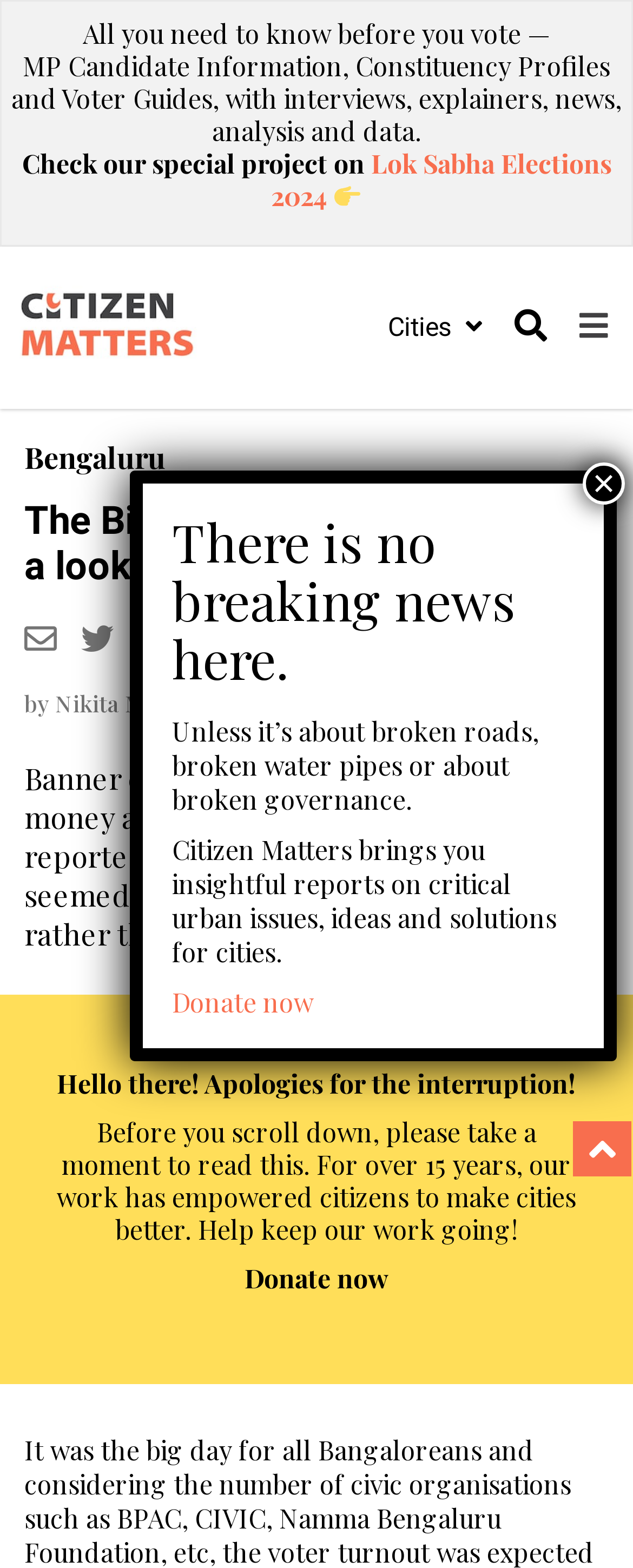Please identify the coordinates of the bounding box that should be clicked to fulfill this instruction: "Donate now".

[0.386, 0.804, 0.614, 0.826]